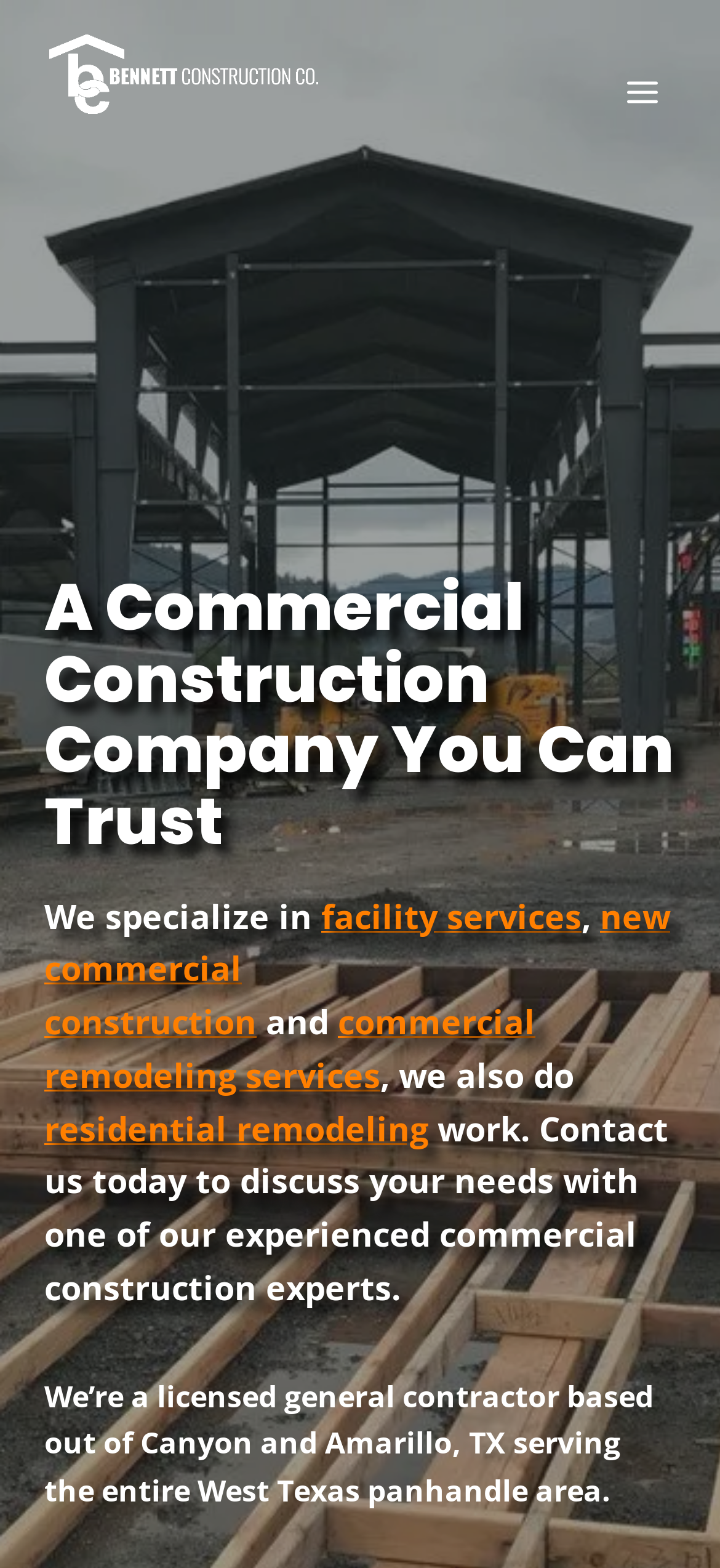Can you determine the main header of this webpage?

A Commercial Construction Company You Can Trust